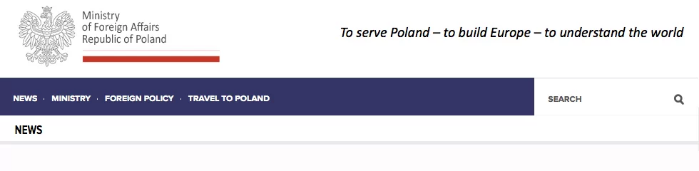What is the Ministry of Foreign Affairs' commitment?
Please utilize the information in the image to give a detailed response to the question.

The caption states that the overall design of the webpage reflects the ministry's mission to engage with both domestic and international affairs, emphasizing its commitment to promoting Poland’s interests on the global stage.